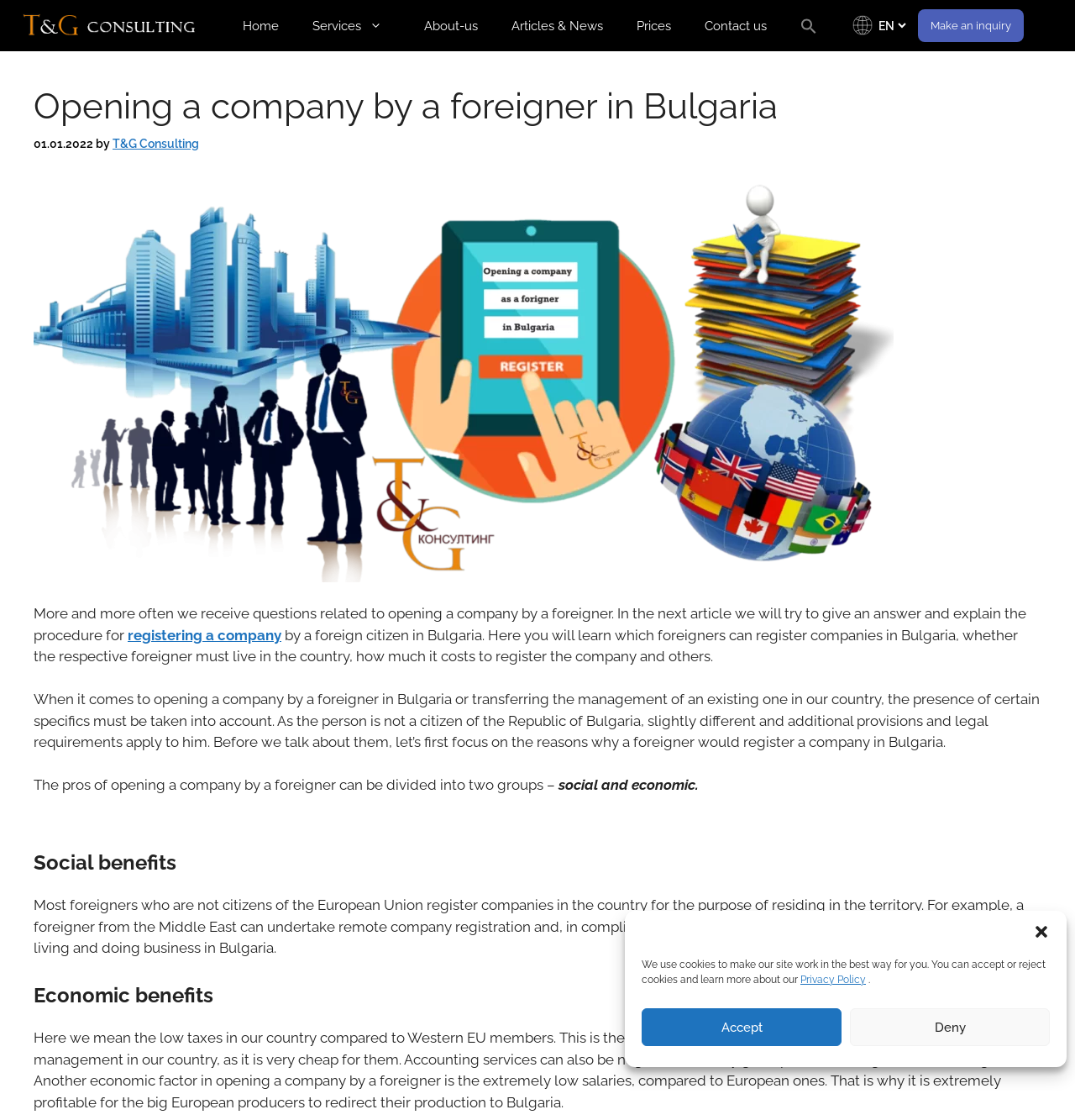Determine the bounding box coordinates for the area you should click to complete the following instruction: "Click the 'Home' link".

[0.21, 0.008, 0.267, 0.038]